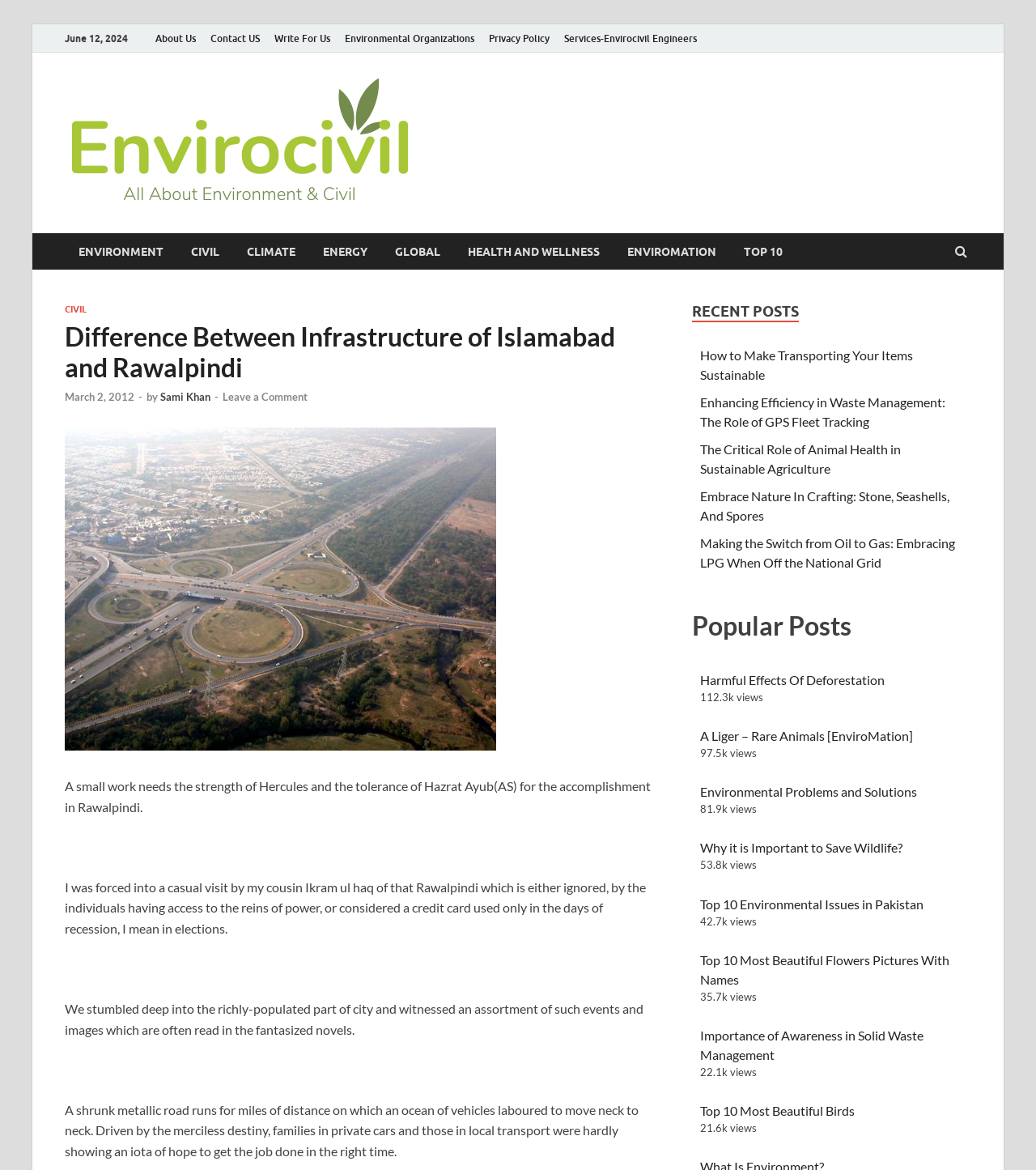What is the name of the author of the article?
Carefully analyze the image and provide a thorough answer to the question.

I found the name of the author by looking at the header section of the webpage, where it says 'by Sami Khan' next to the title 'Difference Between Infrastructure of Islamabad and Rawalpindi'.